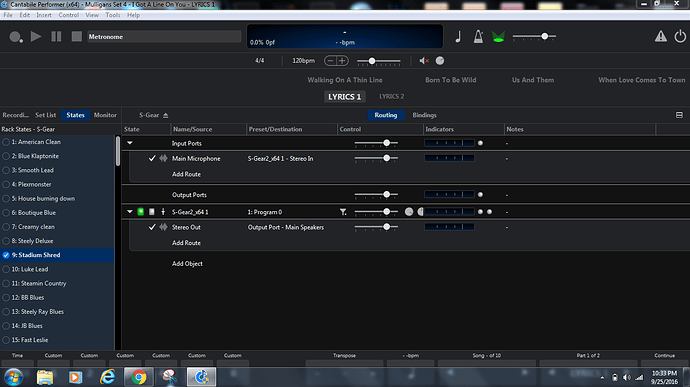Please respond to the question with a concise word or phrase:
What are the audio routes listed on the left side for?

Sound input and output